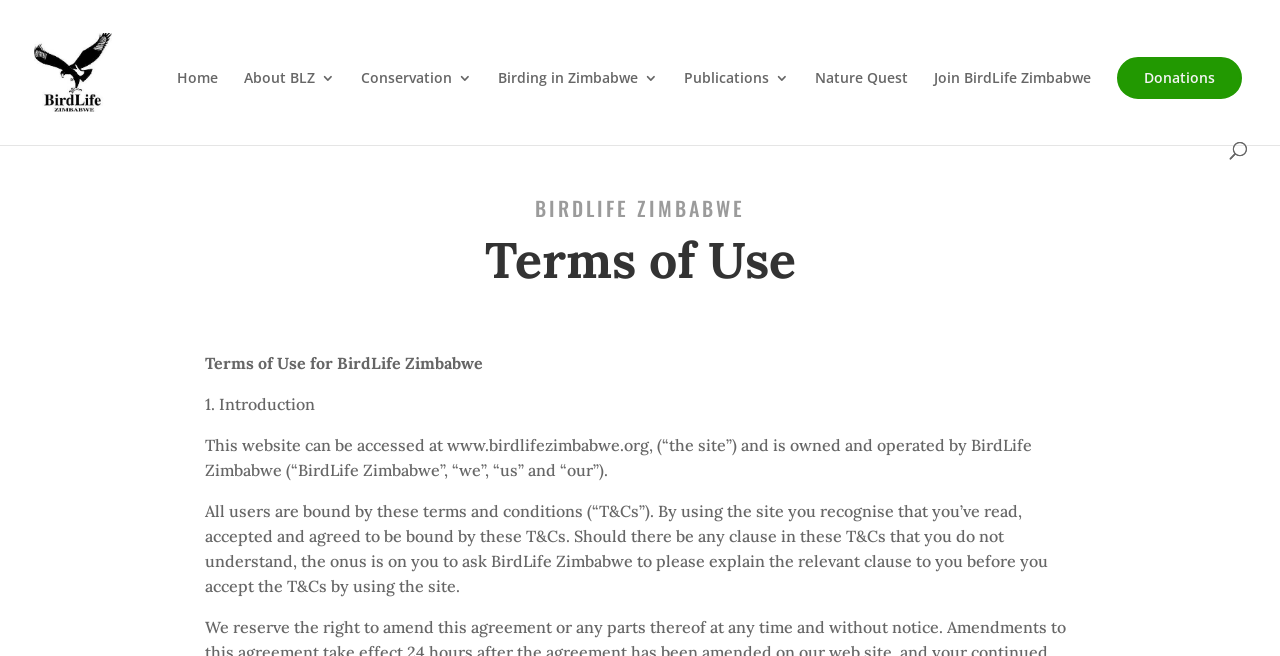Kindly determine the bounding box coordinates for the area that needs to be clicked to execute this instruction: "Click the Join BirdLife Zimbabwe link".

[0.73, 0.108, 0.852, 0.216]